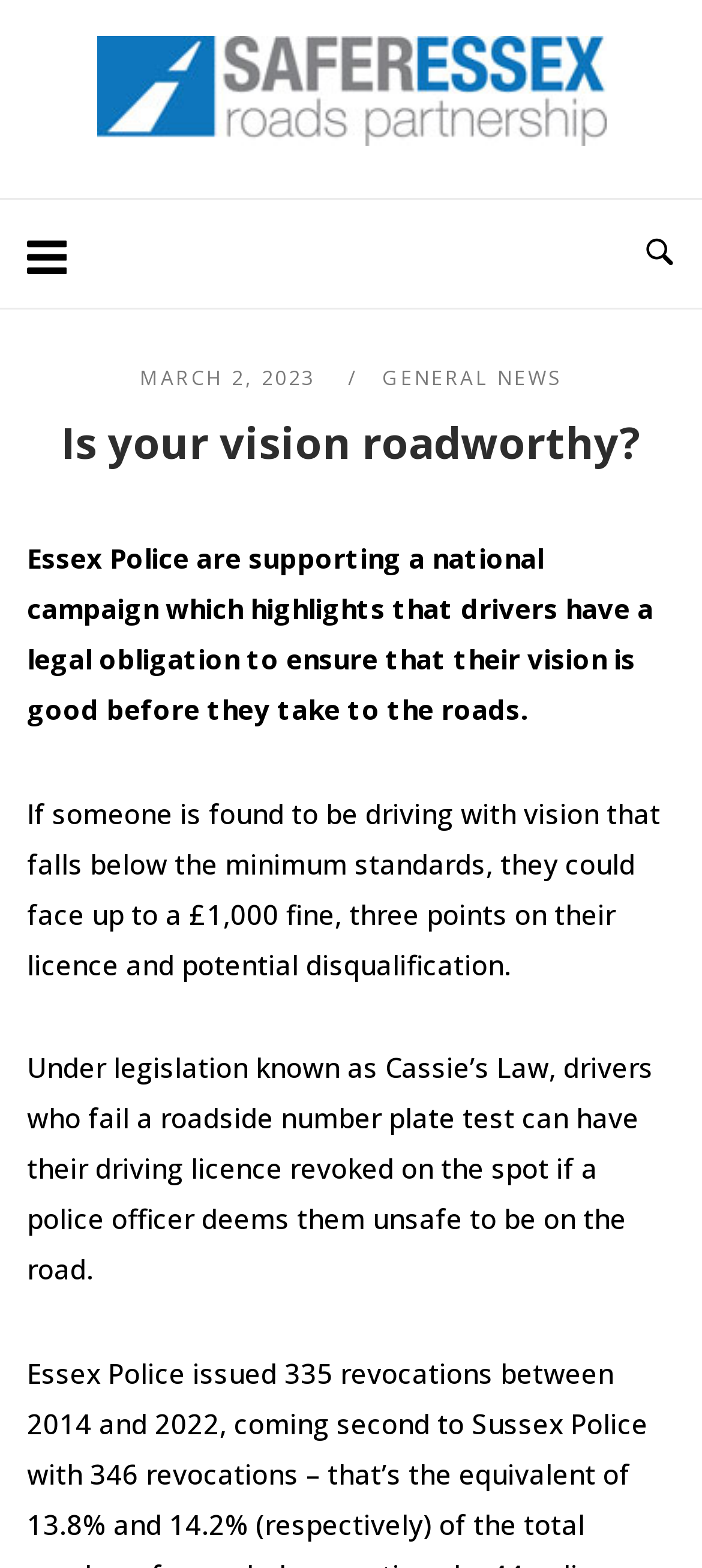Provide a short answer using a single word or phrase for the following question: 
What is the penalty for driving with poor vision?

£1,000 fine, three points, disqualification